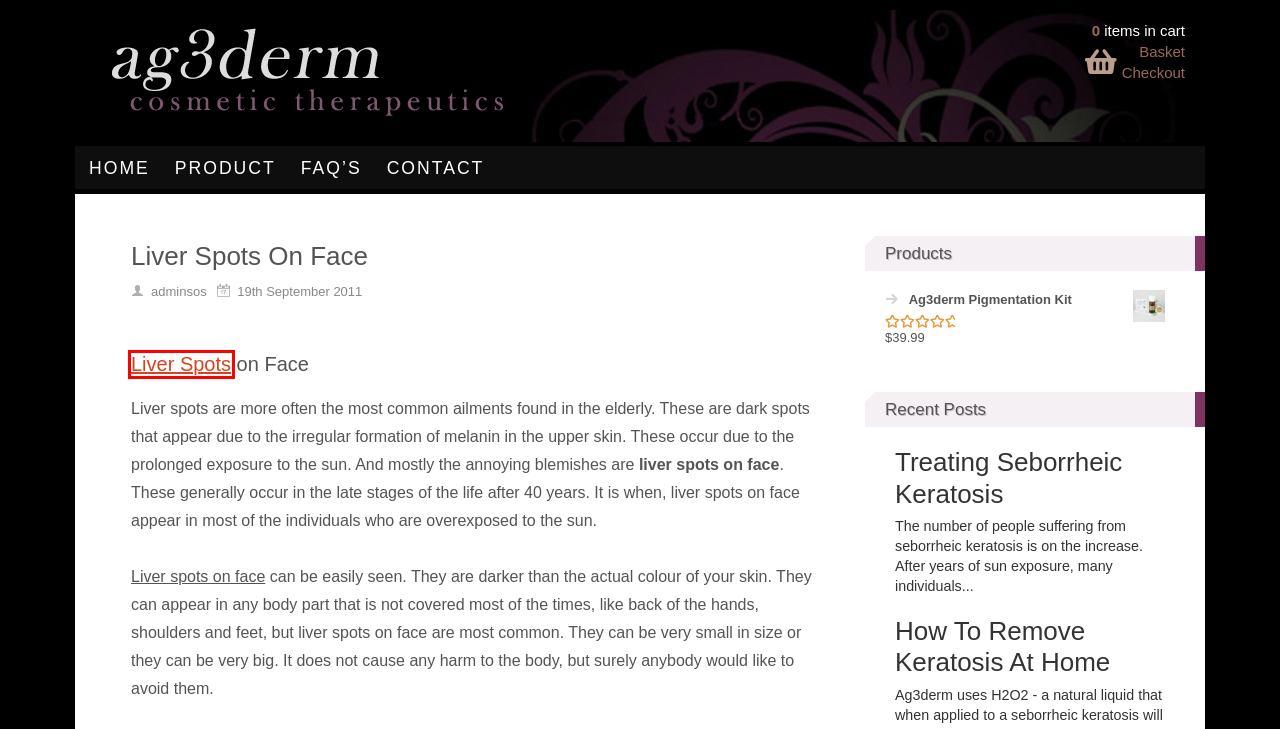With the provided webpage screenshot containing a red bounding box around a UI element, determine which description best matches the new webpage that appears after clicking the selected element. The choices are:
A. Ag3derm
B. Basket
C. Liver Spots
D. Contact
E. How To Remove Keratosis At Home
F. Treating Seborrheic Keratosis
G. Ag3derm Pigmentation Kit
H. FAQ’s

C